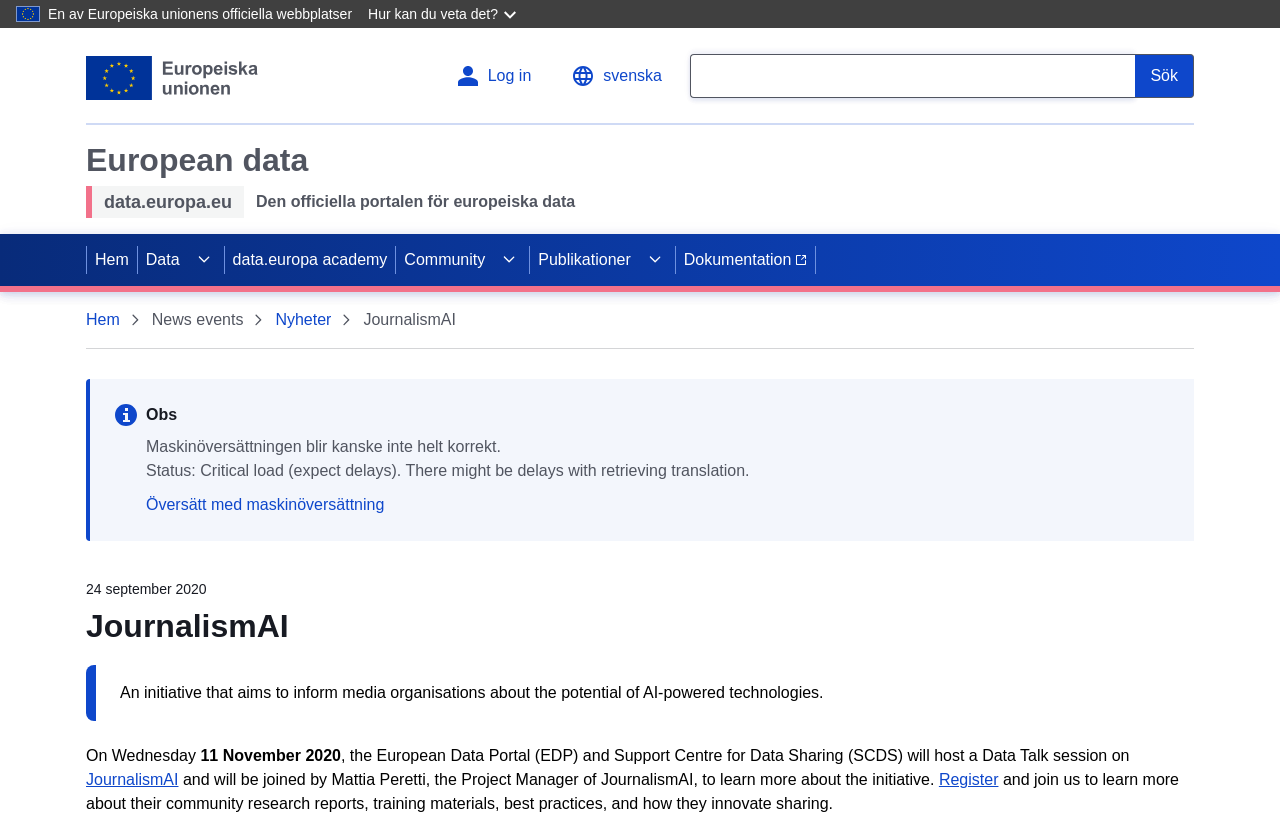Please specify the bounding box coordinates of the element that should be clicked to execute the given instruction: 'Change language'. Ensure the coordinates are four float numbers between 0 and 1, expressed as [left, top, right, bottom].

[0.434, 0.063, 0.53, 0.121]